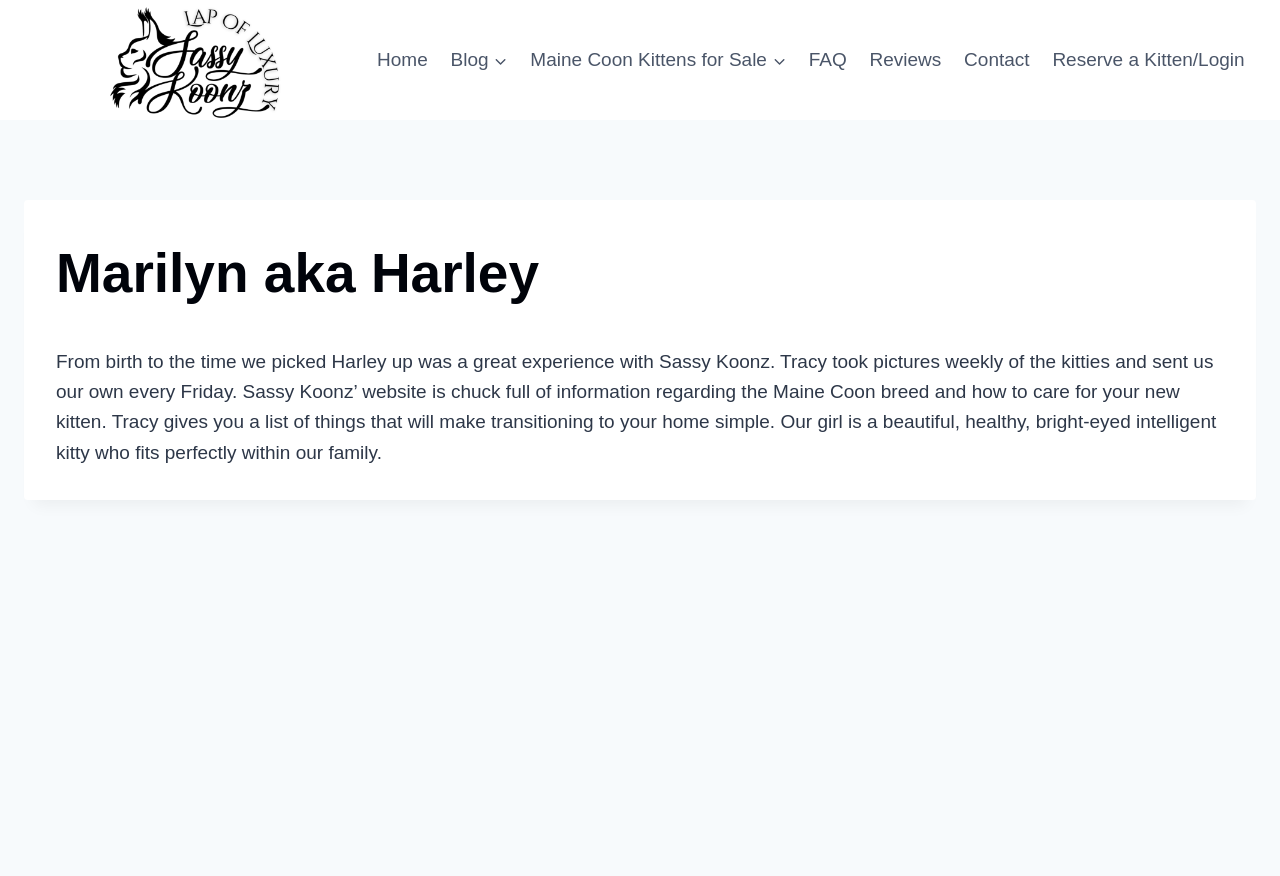How often did Tracy send pictures of the kittens?
Give a thorough and detailed response to the question.

I found the answer by looking at the static text in the article section, which mentions that Tracy 'took pictures weekly of the kitties and sent us our own every Friday'. This suggests that Tracy sent pictures of the kittens on a weekly basis.